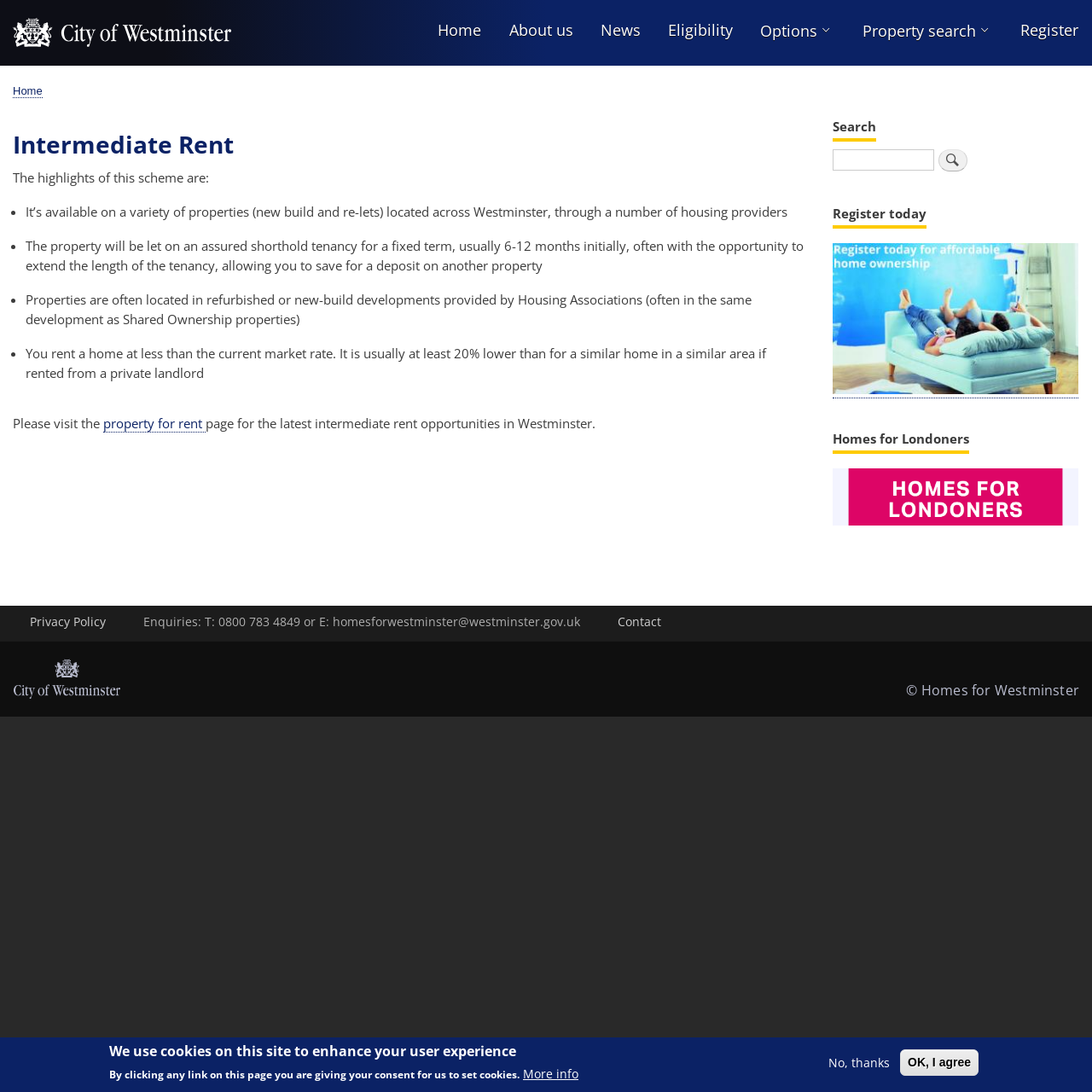What is the purpose of the 'Property search' section?
Relying on the image, give a concise answer in one word or a brief phrase.

To search for properties